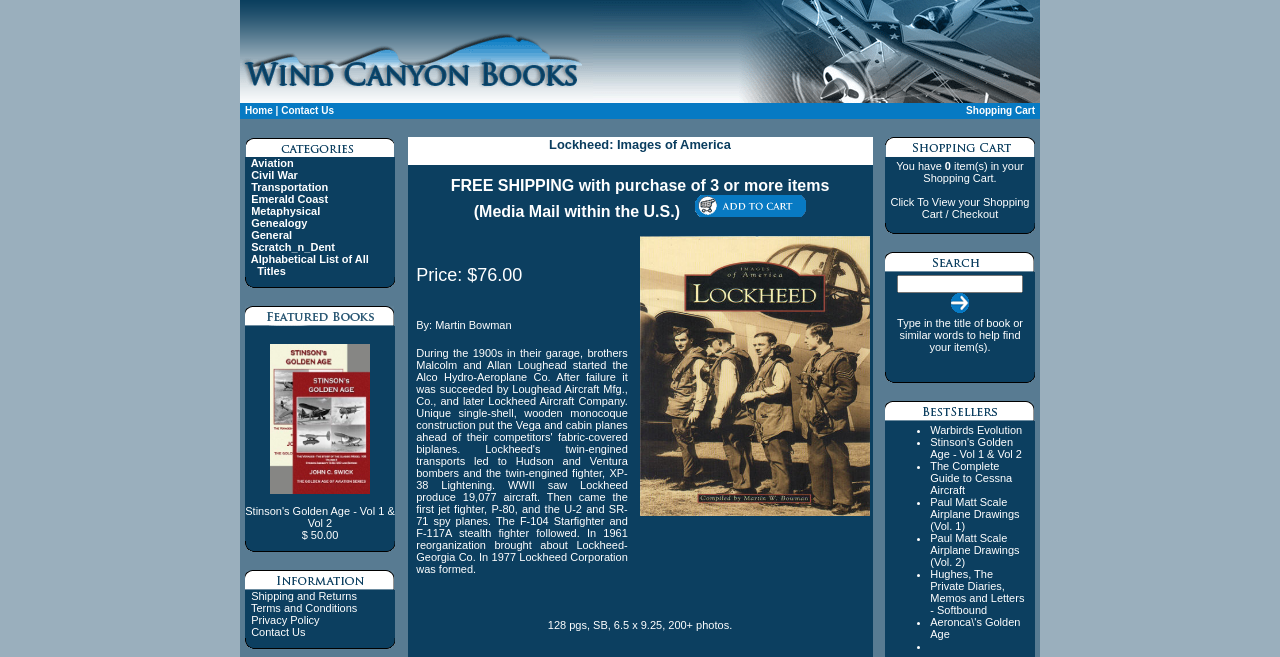From the image, can you give a detailed response to the question below:
What type of aircraft did Lockheed produce during WWII?

The question asks for the type of aircraft produced by Lockheed during WWII, which can be found in the LayoutTableCell with coordinates [0.318, 0.354, 0.497, 0.88]. The text 'WWII saw Lockheed produce 19,077 aircraft.' is located in this cell.